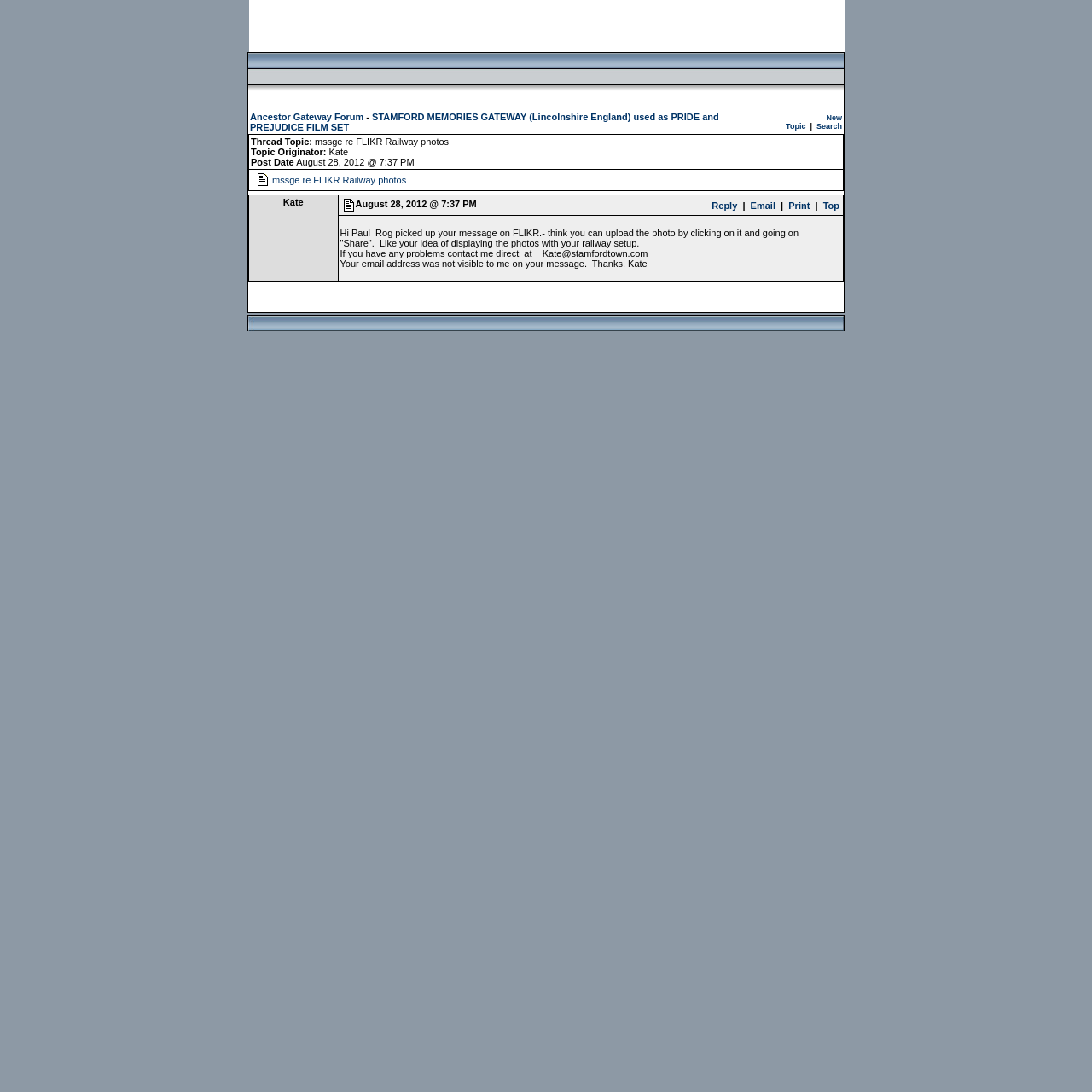Please specify the bounding box coordinates of the region to click in order to perform the following instruction: "Reply to the post".

[0.652, 0.183, 0.675, 0.193]